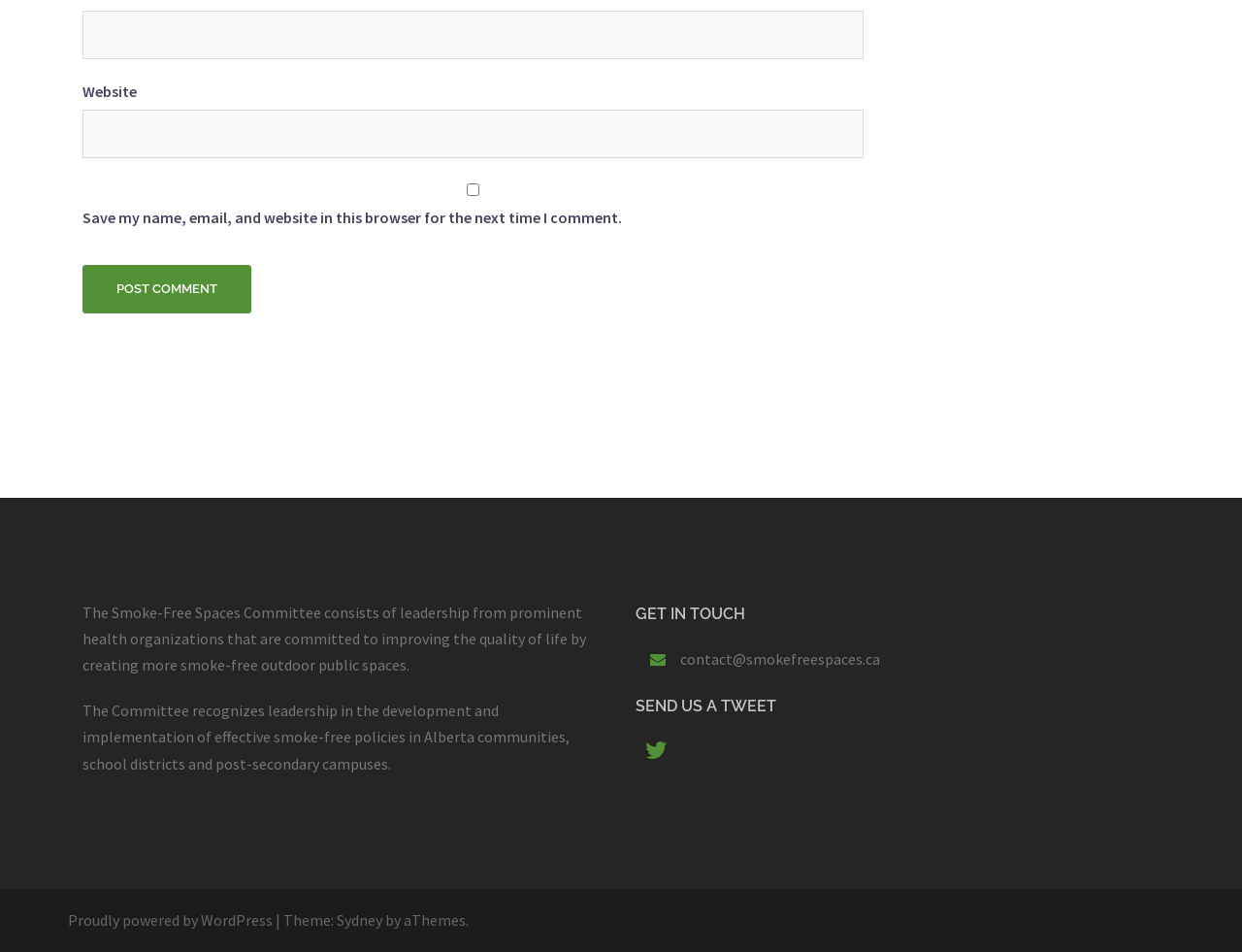Provide the bounding box coordinates for the area that should be clicked to complete the instruction: "Enter email address".

[0.066, 0.011, 0.695, 0.062]